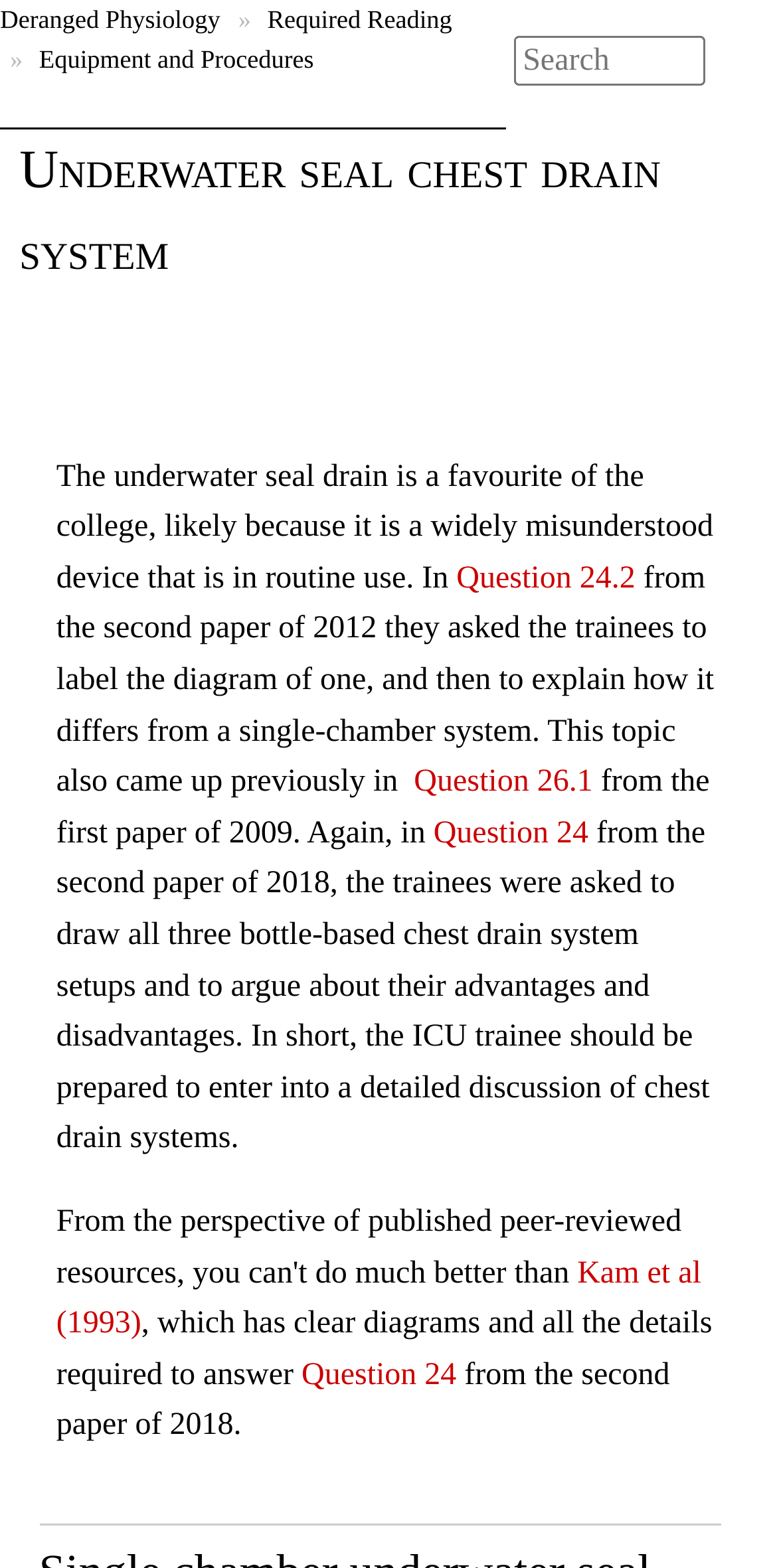Please determine the bounding box coordinates for the element that should be clicked to follow these instructions: "Check the reference Kam et al (1993)".

[0.072, 0.801, 0.902, 0.855]